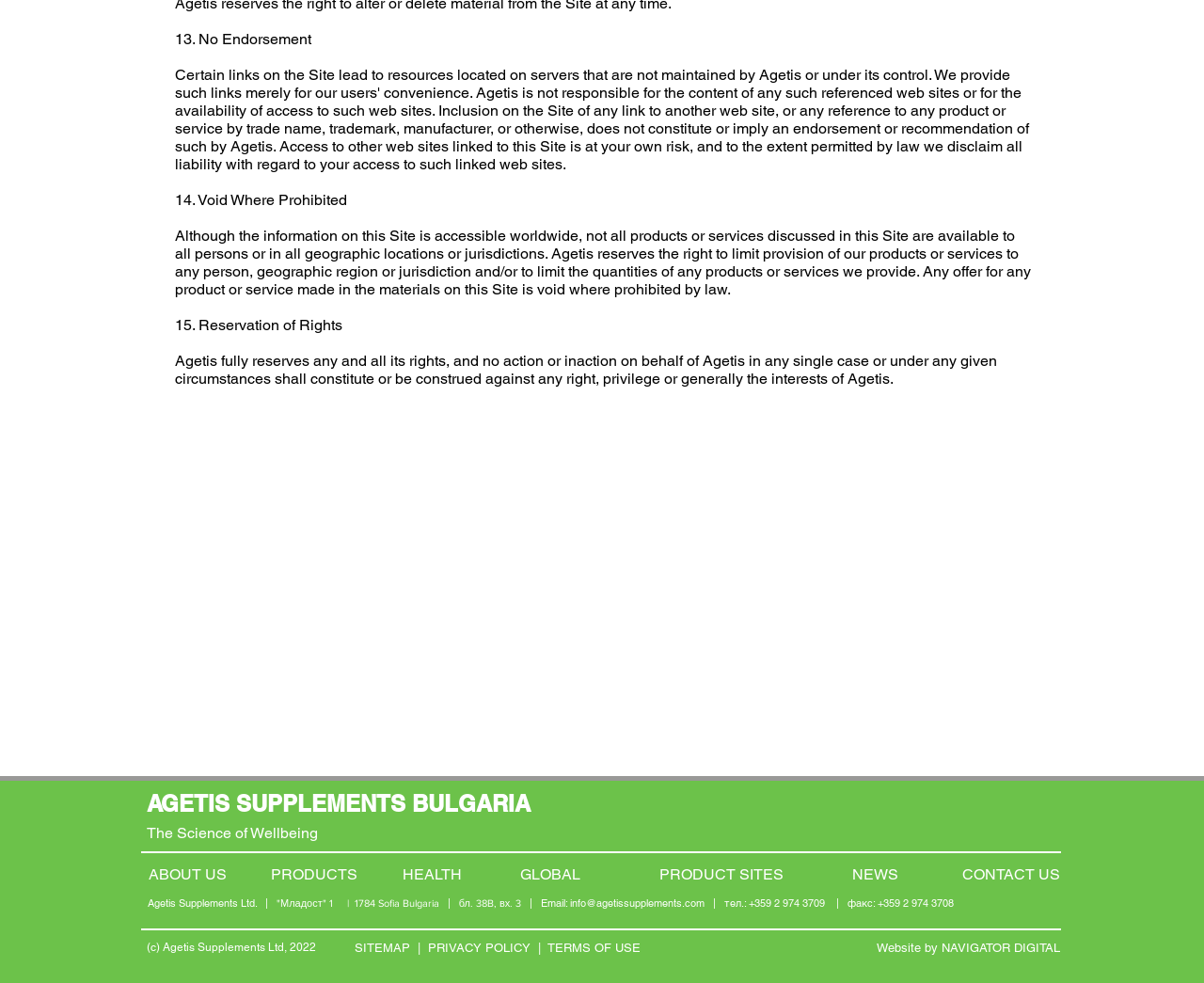Show the bounding box coordinates for the element that needs to be clicked to execute the following instruction: "View PRIVACY POLICY". Provide the coordinates in the form of four float numbers between 0 and 1, i.e., [left, top, right, bottom].

[0.355, 0.956, 0.441, 0.971]